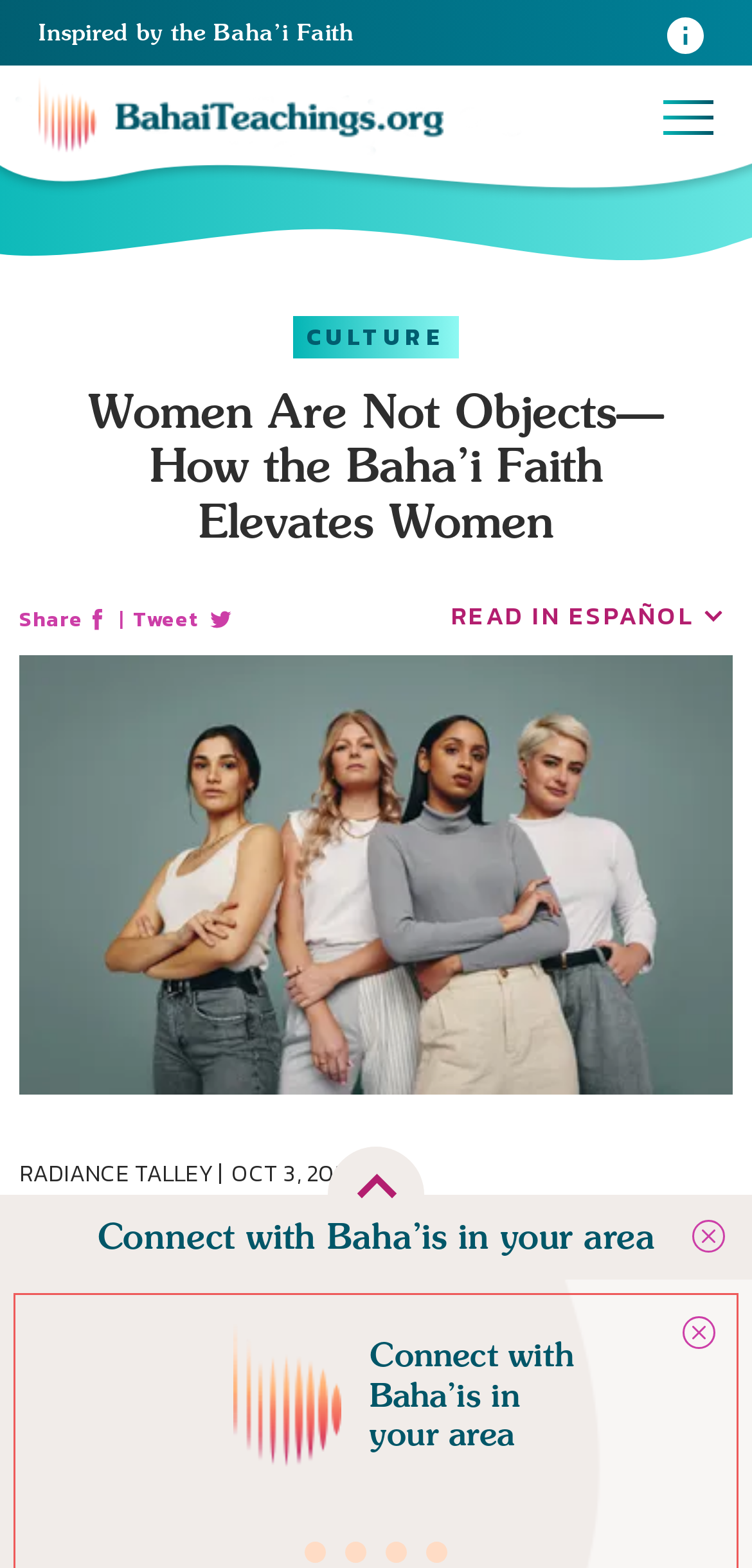What is the name of the website?
Observe the image and answer the question with a one-word or short phrase response.

BahaiTeachings.org